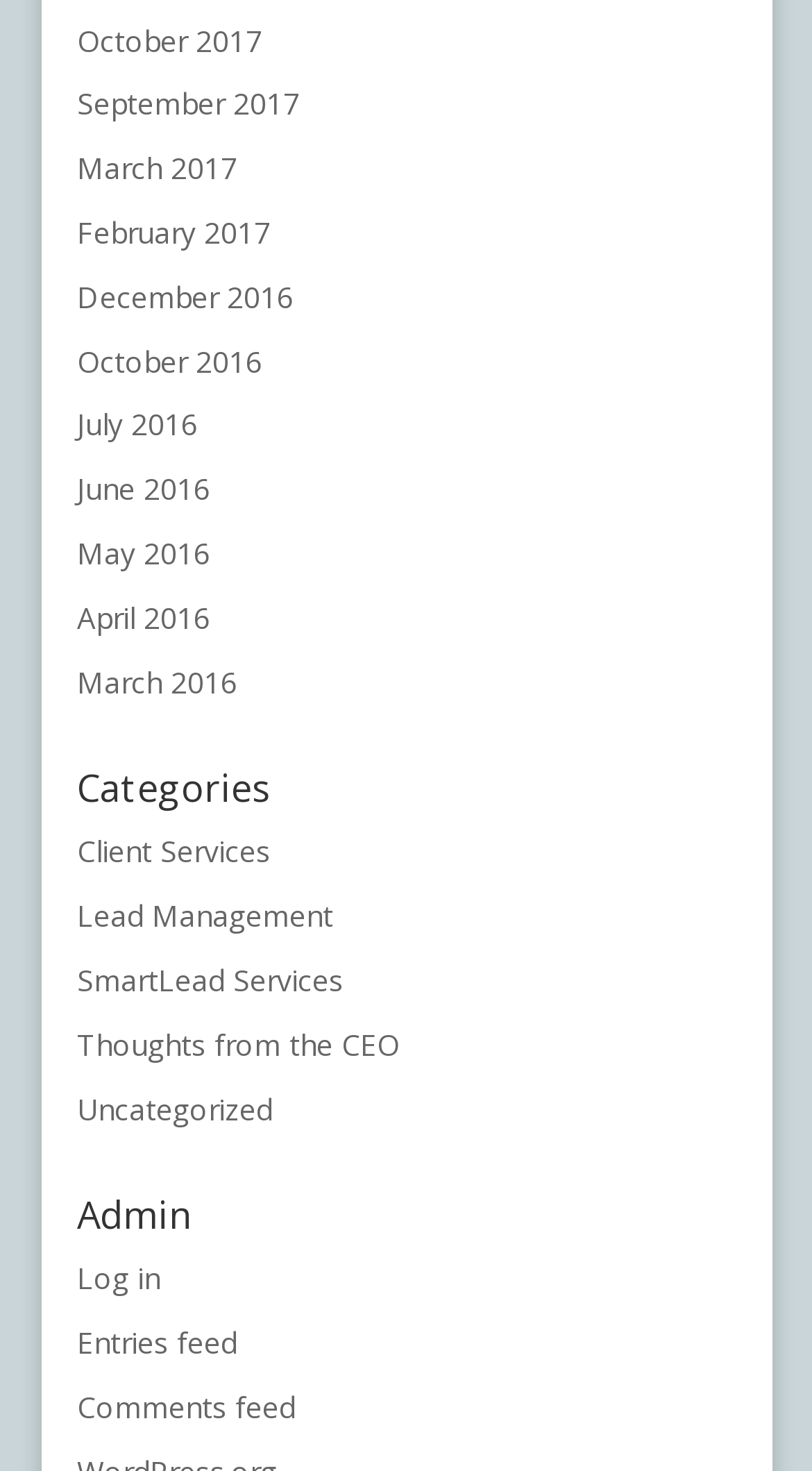Give the bounding box coordinates for this UI element: "Uncategorized". The coordinates should be four float numbers between 0 and 1, arranged as [left, top, right, bottom].

[0.095, 0.74, 0.336, 0.767]